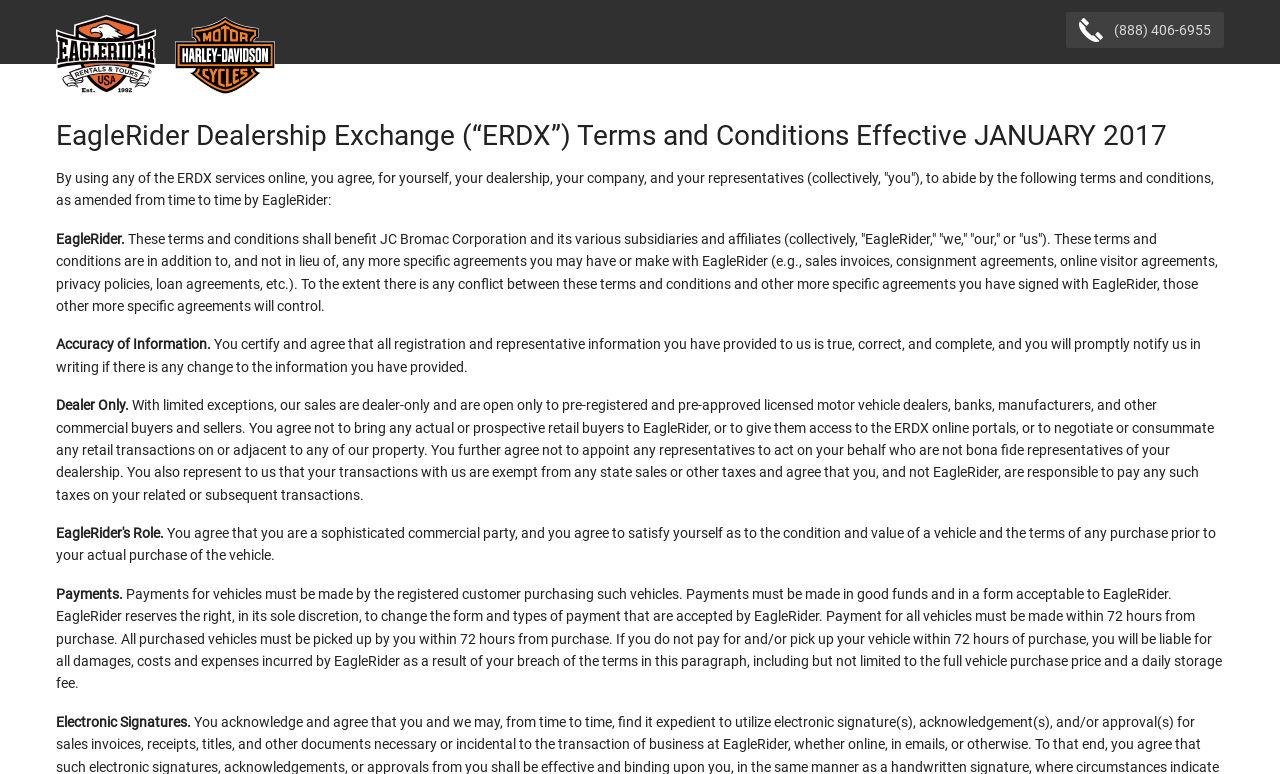What is the role of the customer in determining the condition and value of a vehicle?
Look at the image and answer the question with a single word or phrase.

Satisfy themselves